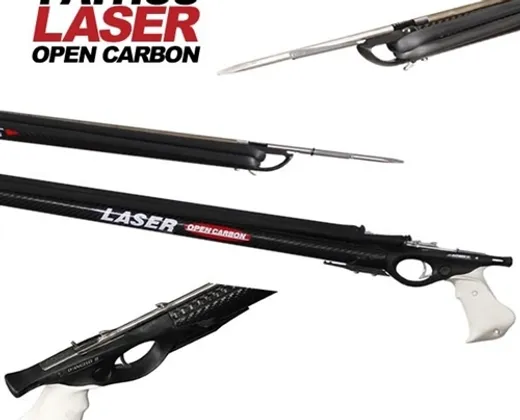Outline with detail what the image portrays.

The image showcases the "PATHOS LASER OPEN CARBON," a high-quality spearfishing gun characterized by its sleek design and advanced materials. The prominent black carbon barrel offers both stiffness and minimized friction, while the ergonomic grip ensures comfort during use. The design features two black over amber bands made of Dyneema wishbones for optimal power delivery. Above the speargun, the product name "PATHOS LASER OPEN CARBON" is displayed in bold letters, emphasizing its brand and model. Ideal for both amateur and professional spearfishing, this gun combines functionality and style for an enhanced underwater experience.